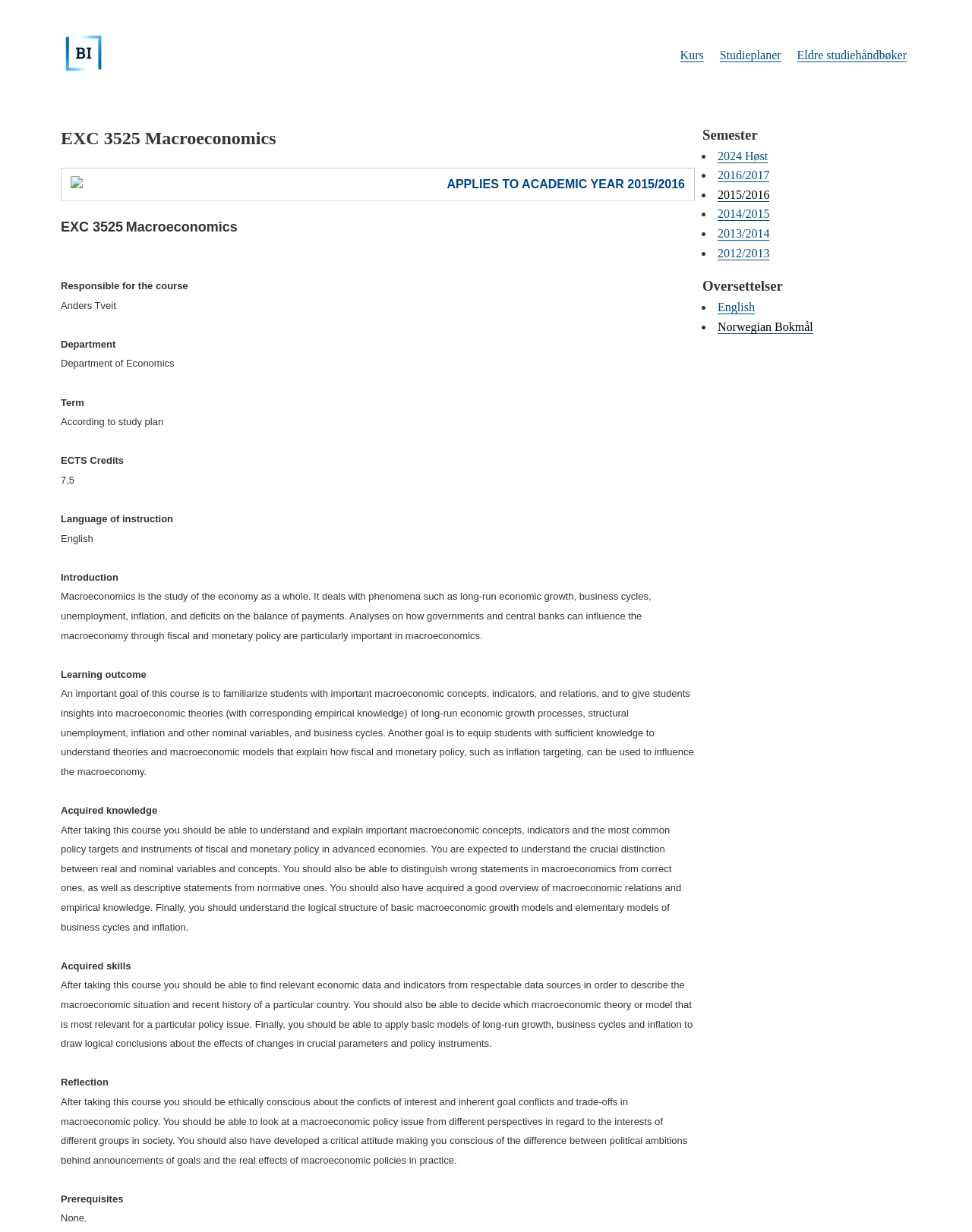Offer a detailed account of what is visible on the webpage.

This webpage is about the course "EXC 3525 Macroeconomics" at the Programmeinfo BI. At the top, there is a link "Hopp til hovedinnhold" (Skip to main content) and a logo "Programmeinfo BI" with a corresponding image. Below the logo, there is a heading "Programmeinfo BI" and a link with the same text.

The main content of the page is divided into two sections. The left section contains course information, including the course title "EXC 3525 Macroeconomics", the responsible instructor "Anders Tveit", the department "Department of Economics", and other details such as term, ECTS credits, language of instruction, and introduction to the course.

The introduction explains that macroeconomics is the study of the economy as a whole, dealing with phenomena like long-run economic growth, business cycles, unemployment, inflation, and deficits on the balance of payments. It also mentions that the course will analyze how governments and central banks can influence the macroeconomy through fiscal and monetary policy.

Below the introduction, there are sections on learning outcomes, acquired knowledge, acquired skills, reflection, and prerequisites. The learning outcomes describe the goals of the course, including familiarizing students with important macroeconomic concepts and equipping them with knowledge to understand theories and macroeconomic models. The acquired knowledge section lists the specific concepts and indicators that students are expected to understand after taking the course. The acquired skills section describes the abilities that students should possess, such as finding relevant economic data and applying basic models of long-run growth, business cycles, and inflation. The reflection section emphasizes the importance of being ethically conscious about conflicts of interest and goal conflicts in macroeconomic policy. Finally, the prerequisites section states that there are no prerequisites for the course.

The right section of the page contains a table with a heading "Semester" and a list of links to different semesters, including 2024 Høst, 2016/2017, 2015/2016, 2014/2015, 2013/2014, and 2012/2013. Below the semester list, there is a heading "Oversettelser" (Translations) with links to English and Norwegian Bokmål translations.